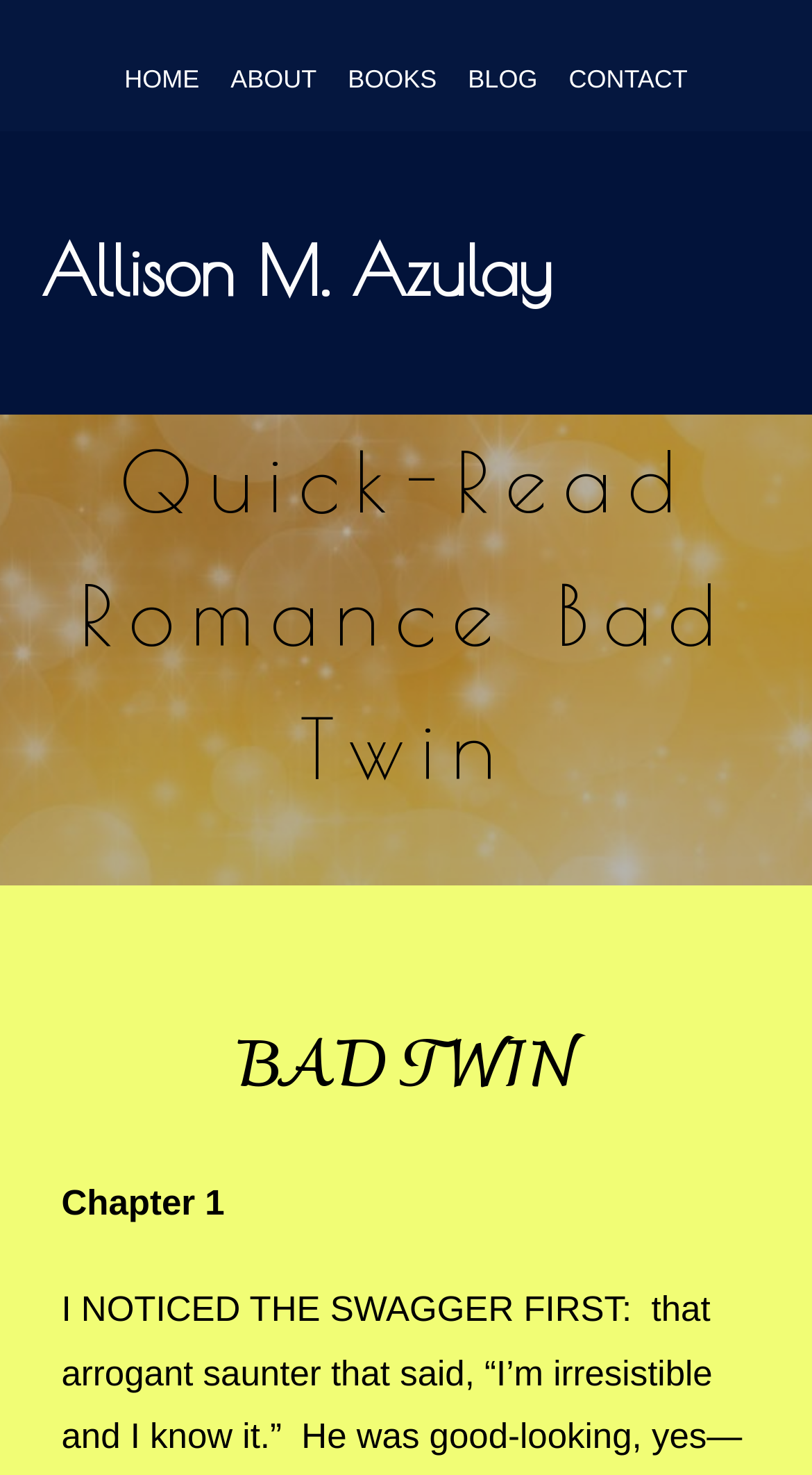What is the author's name?
Look at the screenshot and give a one-word or phrase answer.

Allison M. Azulay